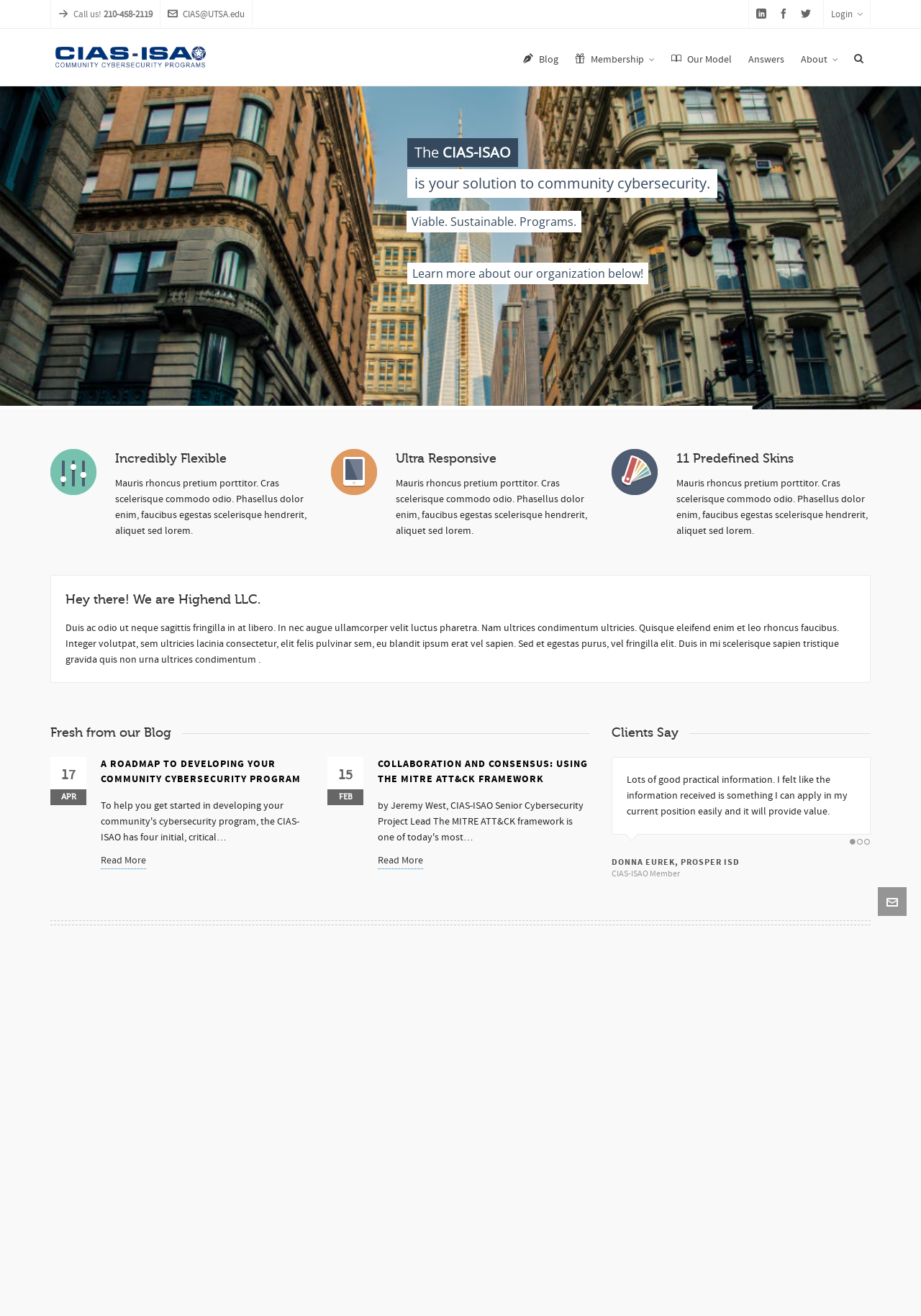Pinpoint the bounding box coordinates of the clickable element to carry out the following instruction: "Call us!."

[0.08, 0.007, 0.112, 0.015]